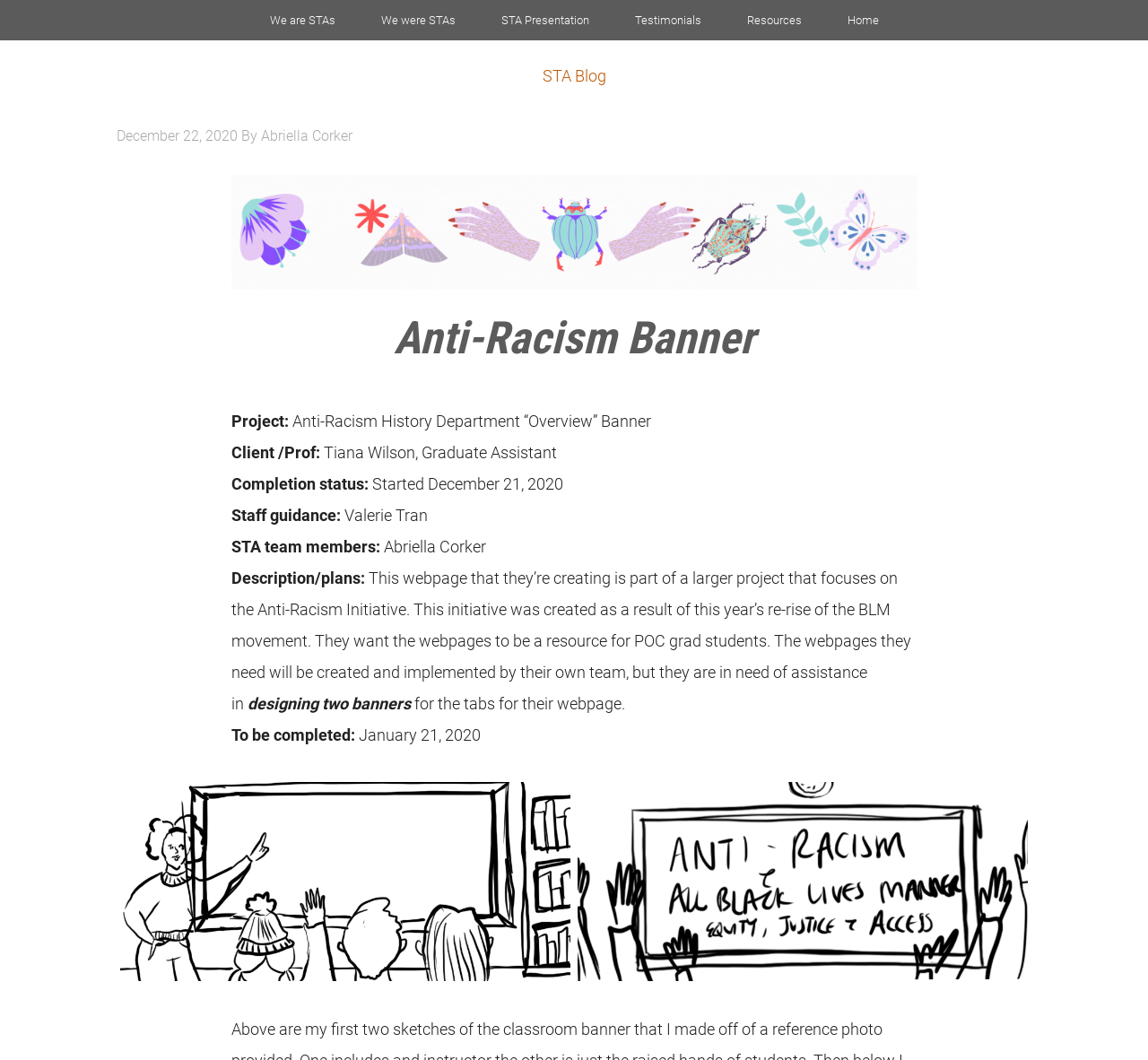Explain the webpage's layout and main content in detail.

The webpage is titled "Anti-Racism Banner" and has a navigation menu at the top with 7 links: "We are STAs", "We were STAs", "STA Presentation", "Testimonials", "Resources", and "Home". Below the navigation menu, there is a prominent link to "STA Blog".

The main content of the webpage is divided into sections. At the top, there is a header with a time stamp "December 22, 2020" and a link to the author "Abriella Corker". Below the header, there is a heading "Anti-Racism Banner" followed by a brief description of the project.

The project details are organized into sections with labels such as "Project:", "Client /Prof:", "Completion status:", "Staff guidance:", "STA team members:", "Description/plans:", and "To be completed:". Each section contains relevant information about the project, including the client, completion status, staff guidance, team members, and plans.

There are two figures, likely images, placed side by side at the bottom of the webpage. Each figure has a link associated with it.